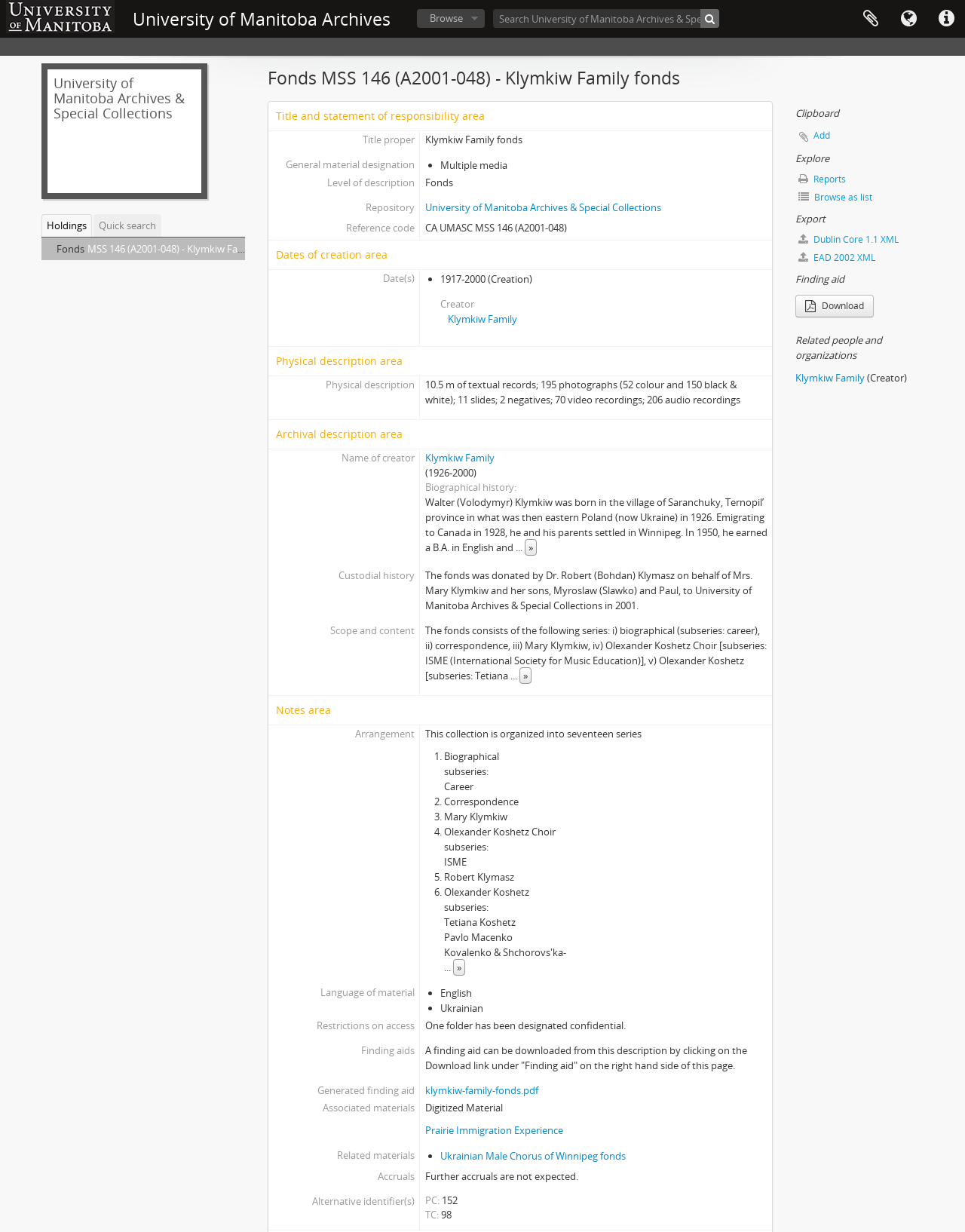Please specify the bounding box coordinates of the element that should be clicked to execute the given instruction: 'Search University of Manitoba Archives & Special Collections'. Ensure the coordinates are four float numbers between 0 and 1, expressed as [left, top, right, bottom].

[0.511, 0.007, 0.745, 0.023]